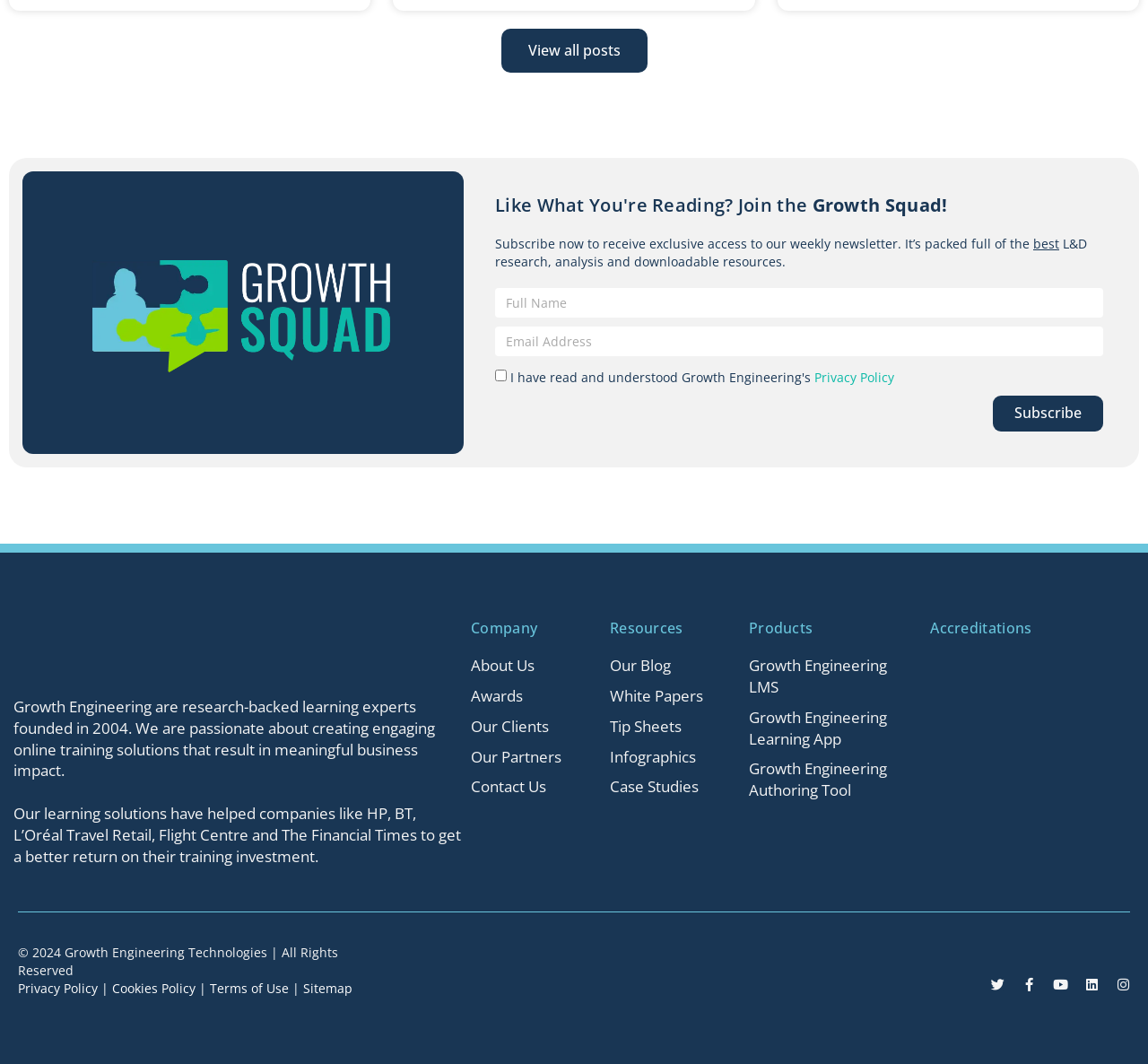What type of products does the company offer?
Using the visual information, answer the question in a single word or phrase.

LMS, Learning App, Authoring Tool